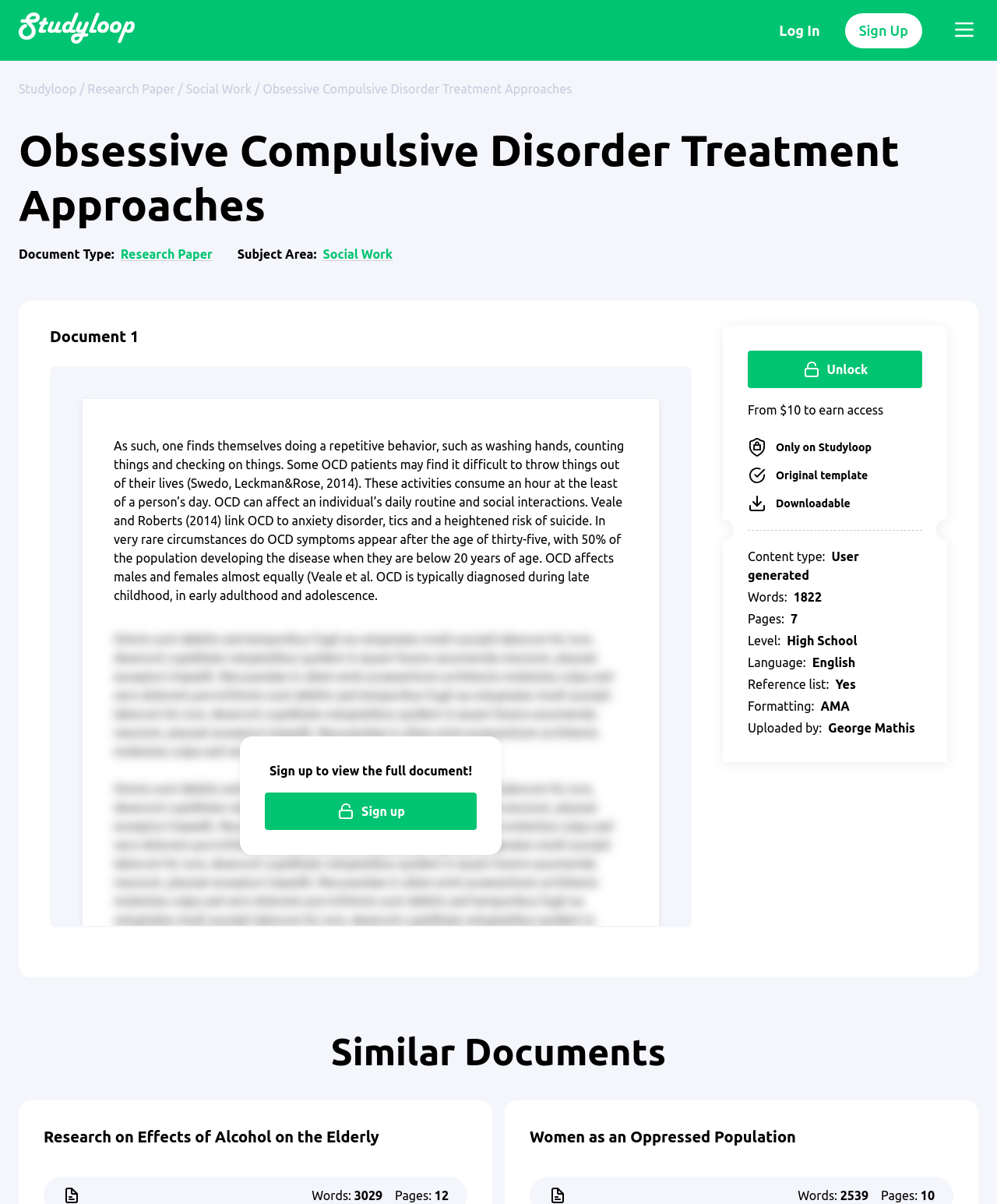Use one word or a short phrase to answer the question provided: 
What is the formatting style of the research paper?

AMA